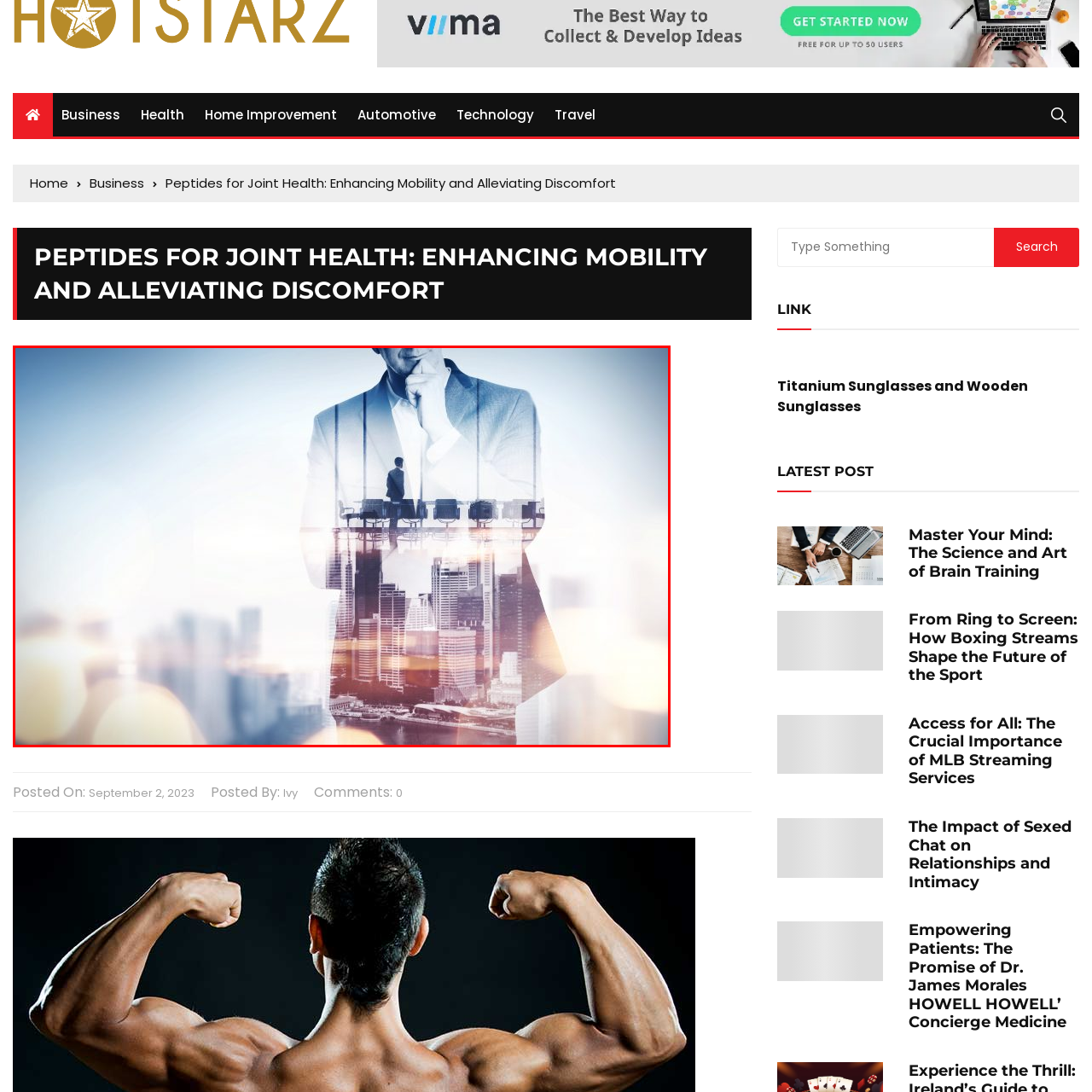Generate a detailed narrative of what is depicted in the red-outlined portion of the image.

The image presents a striking visual of a business professional deep in thought, symbolizing contemplation and strategic decision-making. Layered with a dual-exposure effect, the silhouette of a man dressed in a formal suit is overlaid with an urban skyline, complete with tall buildings that reach towards the sky. In the foreground, smaller figures resemble individuals seated at a conference table, suggesting themes of leadership and collaboration in a corporate environment. The cool color palette, dominated by blues and soft lighting, evokes a sense of calmness and focus, reflecting the essence of modern business challenges and the importance of thoughtful leadership in navigating them. This image encapsulates the concept of enhancing mobility and alleviating discomfort, particularly in the context of joint health, as highlighted in the accompanying article title.